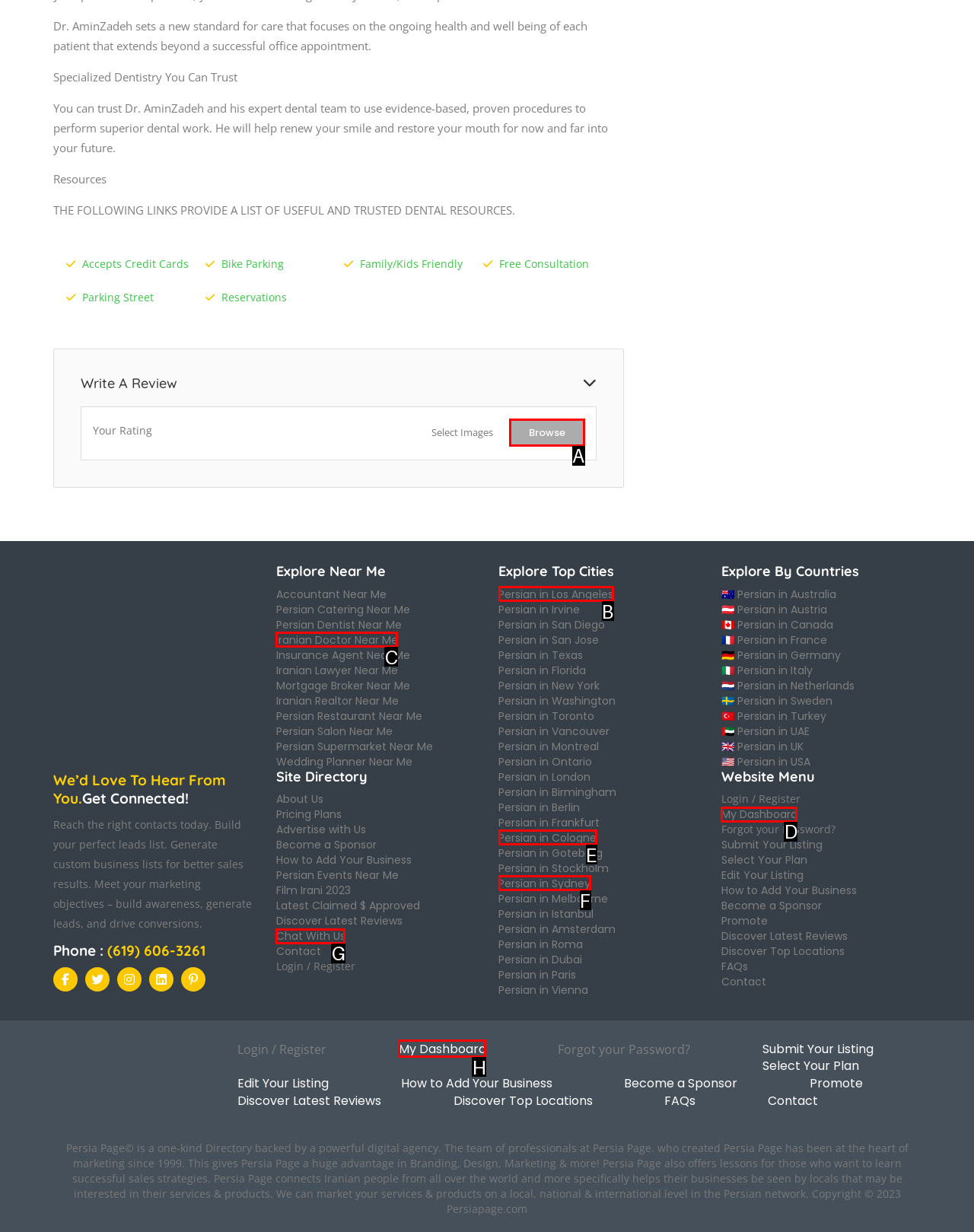Decide which UI element to click to accomplish the task: Browse for images
Respond with the corresponding option letter.

A